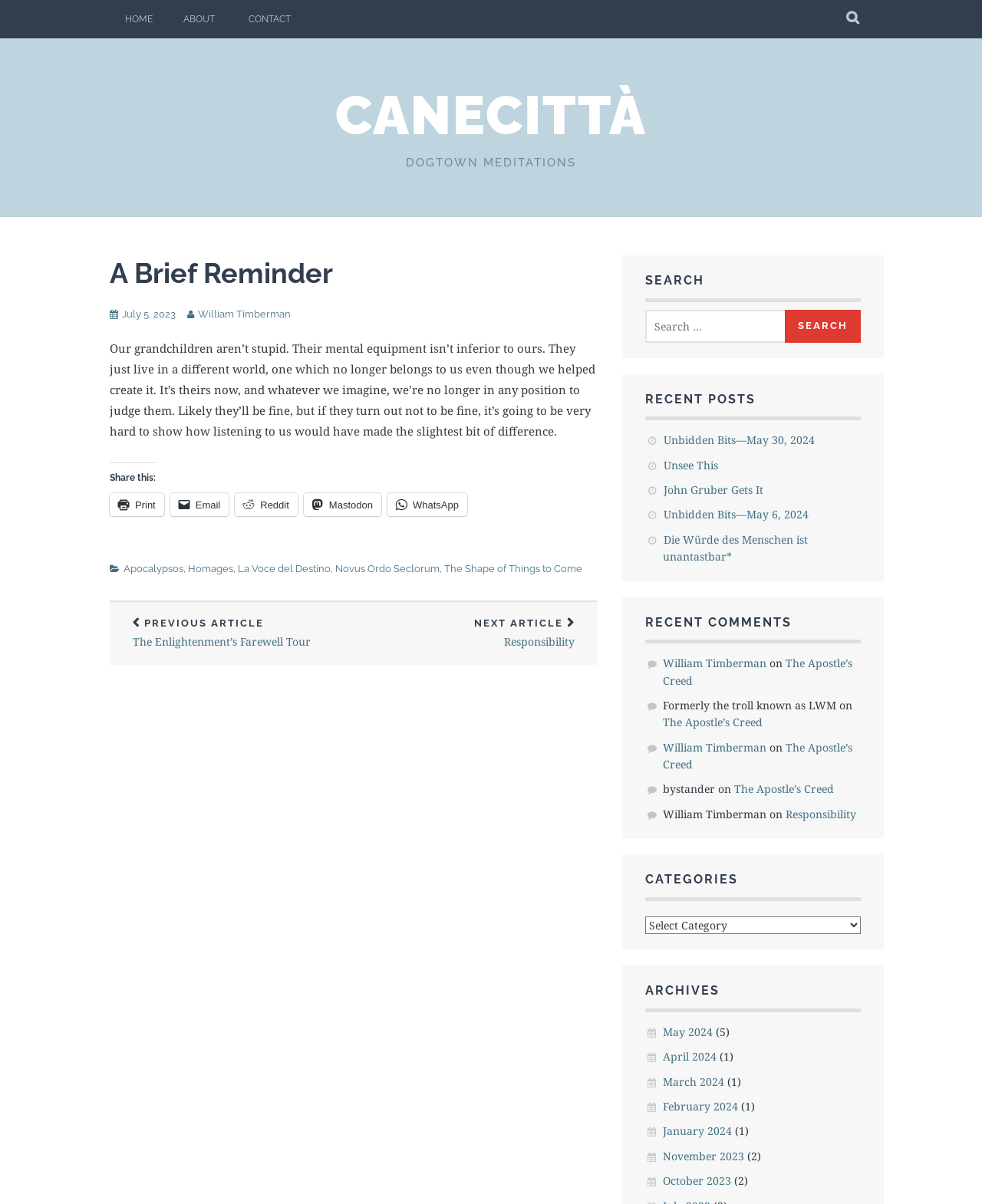Using the element description: "Unbidden Bits—May 6, 2024", determine the bounding box coordinates for the specified UI element. The coordinates should be four float numbers between 0 and 1, [left, top, right, bottom].

[0.676, 0.421, 0.823, 0.433]